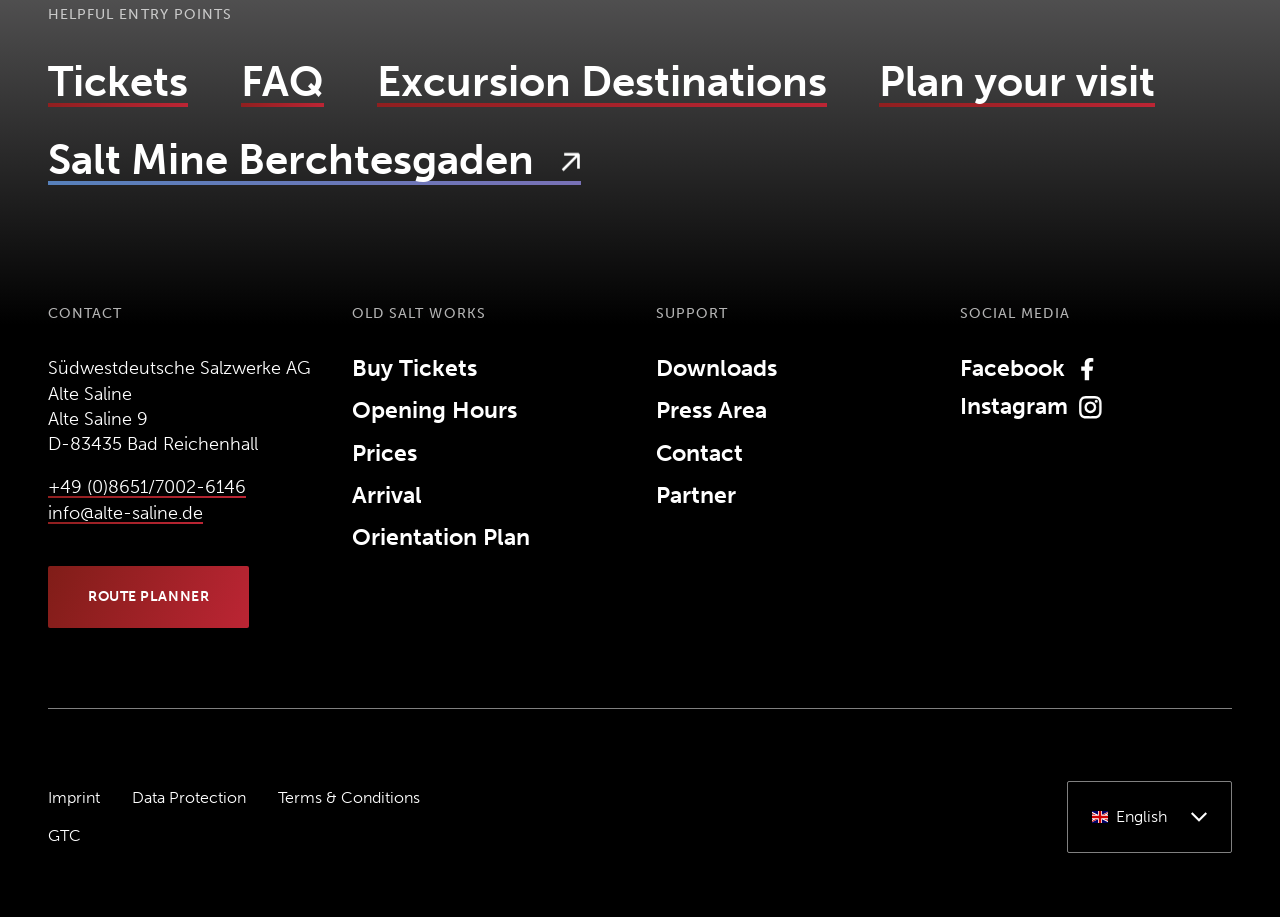What is the name of the salt mine?
Please provide a comprehensive answer based on the contents of the image.

I found the answer by looking at the link element with the text 'Salt Mine Berchtesgaden' which is located at the top left of the webpage, below the 'HELPFUL ENTRY POINTS' heading.